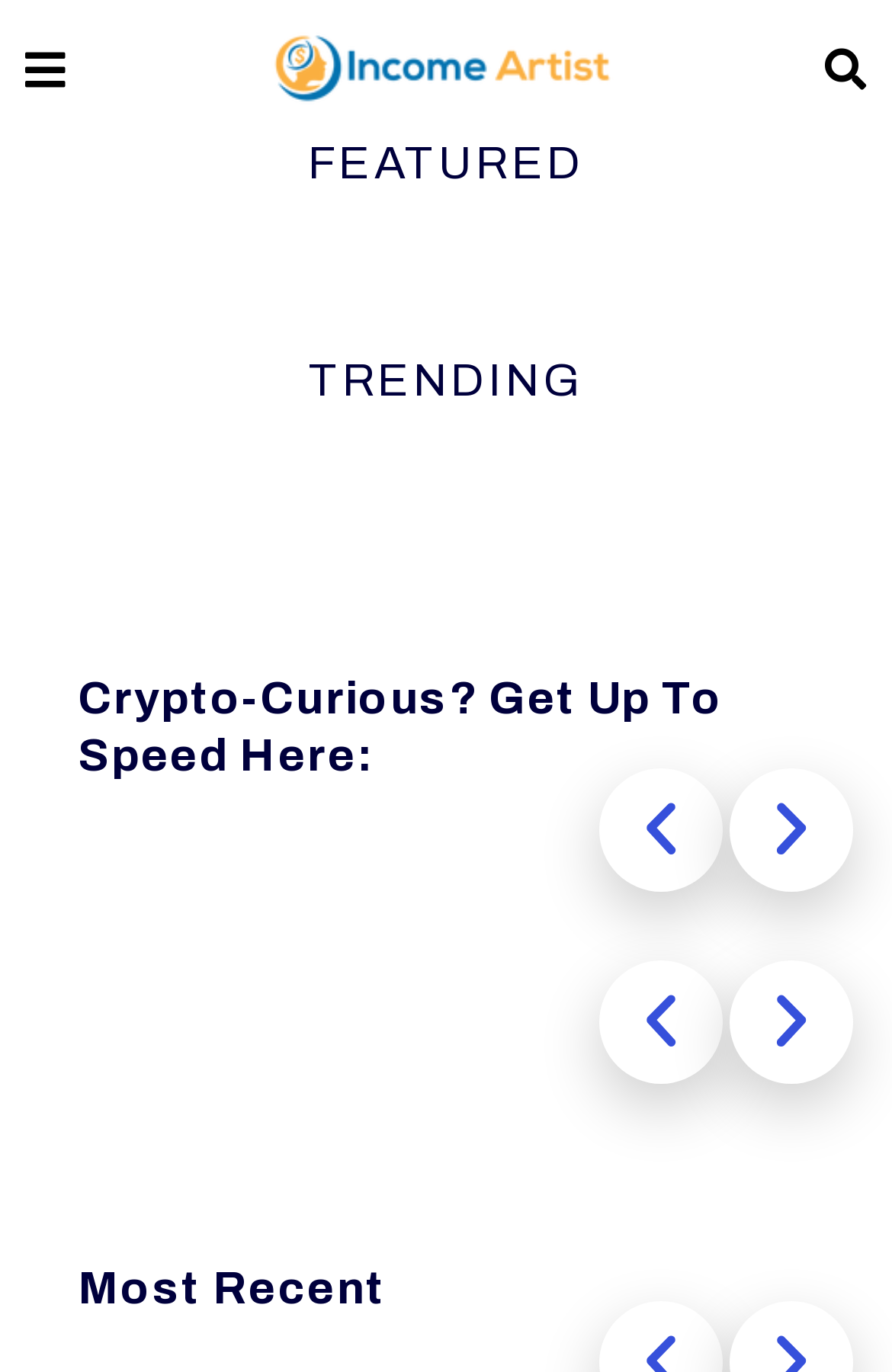Respond to the question below with a single word or phrase: What is the purpose of the search bar?

To search the webpage